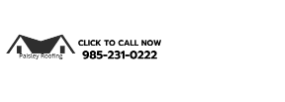What is the purpose of the 'CLICK TO CALL NOW' message?
Examine the image and provide an in-depth answer to the question.

The 'CLICK TO CALL NOW' message is designed to prompt potential customers to take immediate action and contact Paisley Roofing for their roofing needs, emphasizing the convenience of quick communication.